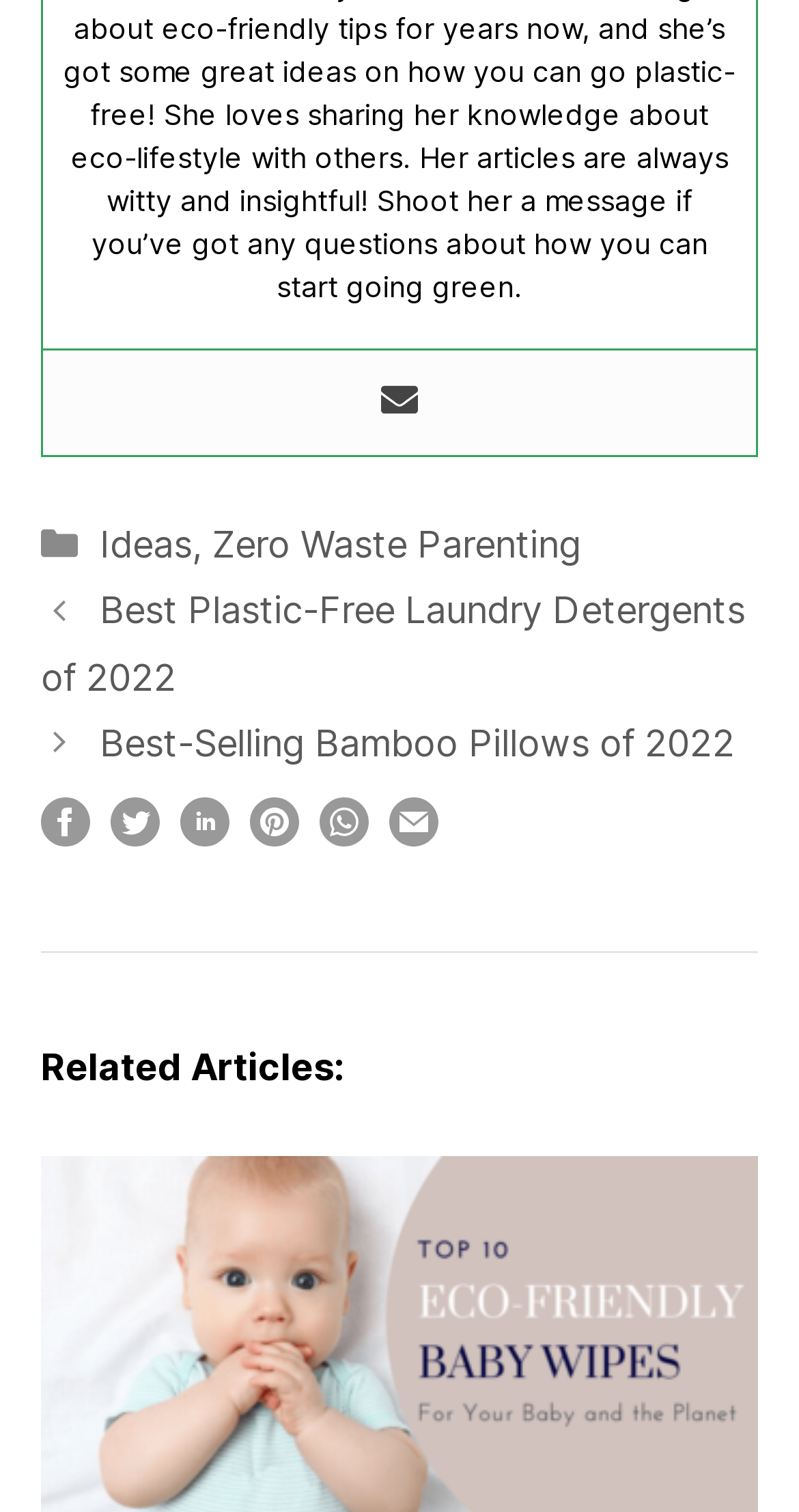What is the position of the 'Entry meta' section?
Can you offer a detailed and complete answer to this question?

The 'Entry meta' section is listed below the 'User email' link, and its bounding box coordinates indicate that it is positioned below the user email link.